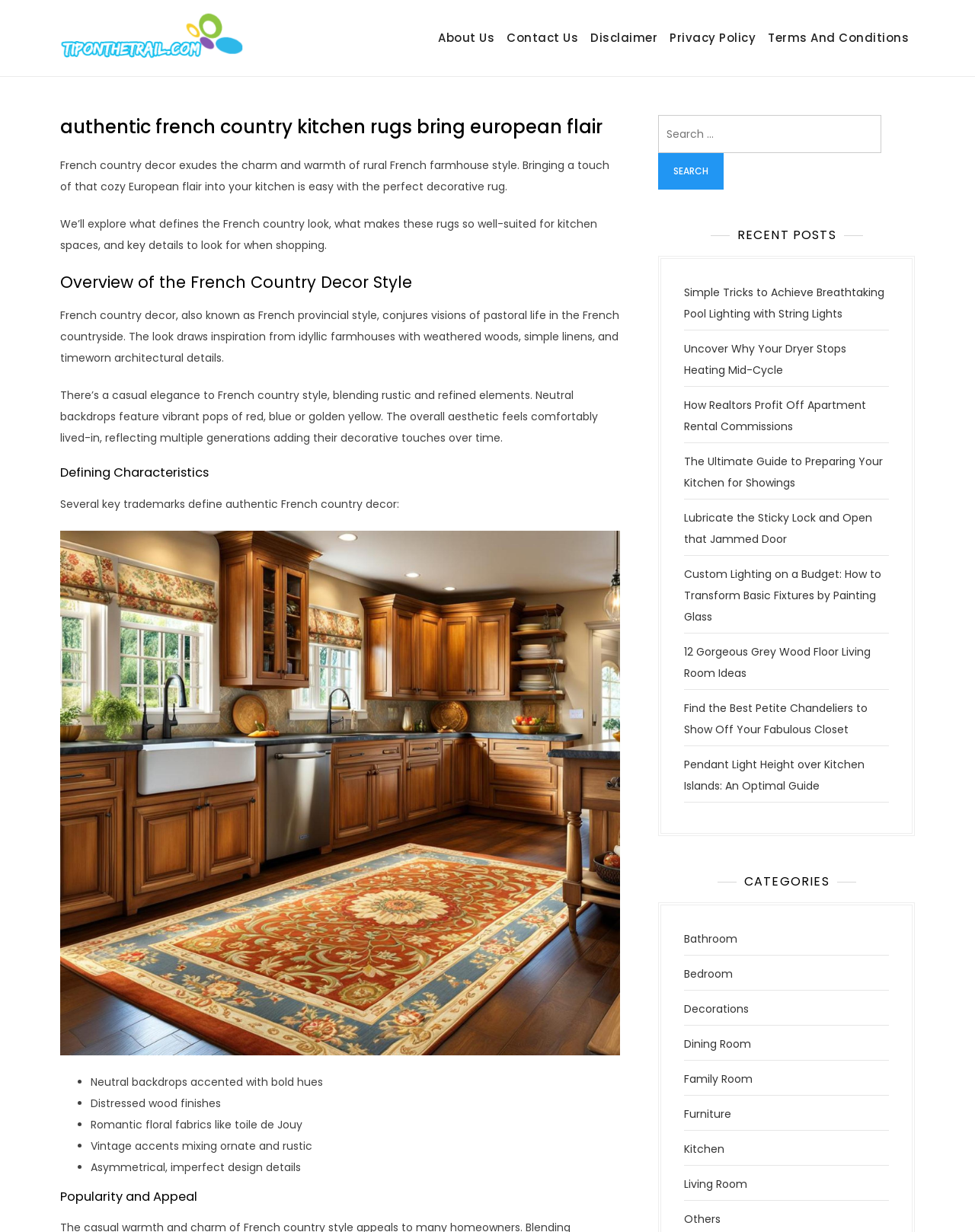Identify the bounding box coordinates of the part that should be clicked to carry out this instruction: "Click the logo".

[0.062, 0.006, 0.249, 0.056]